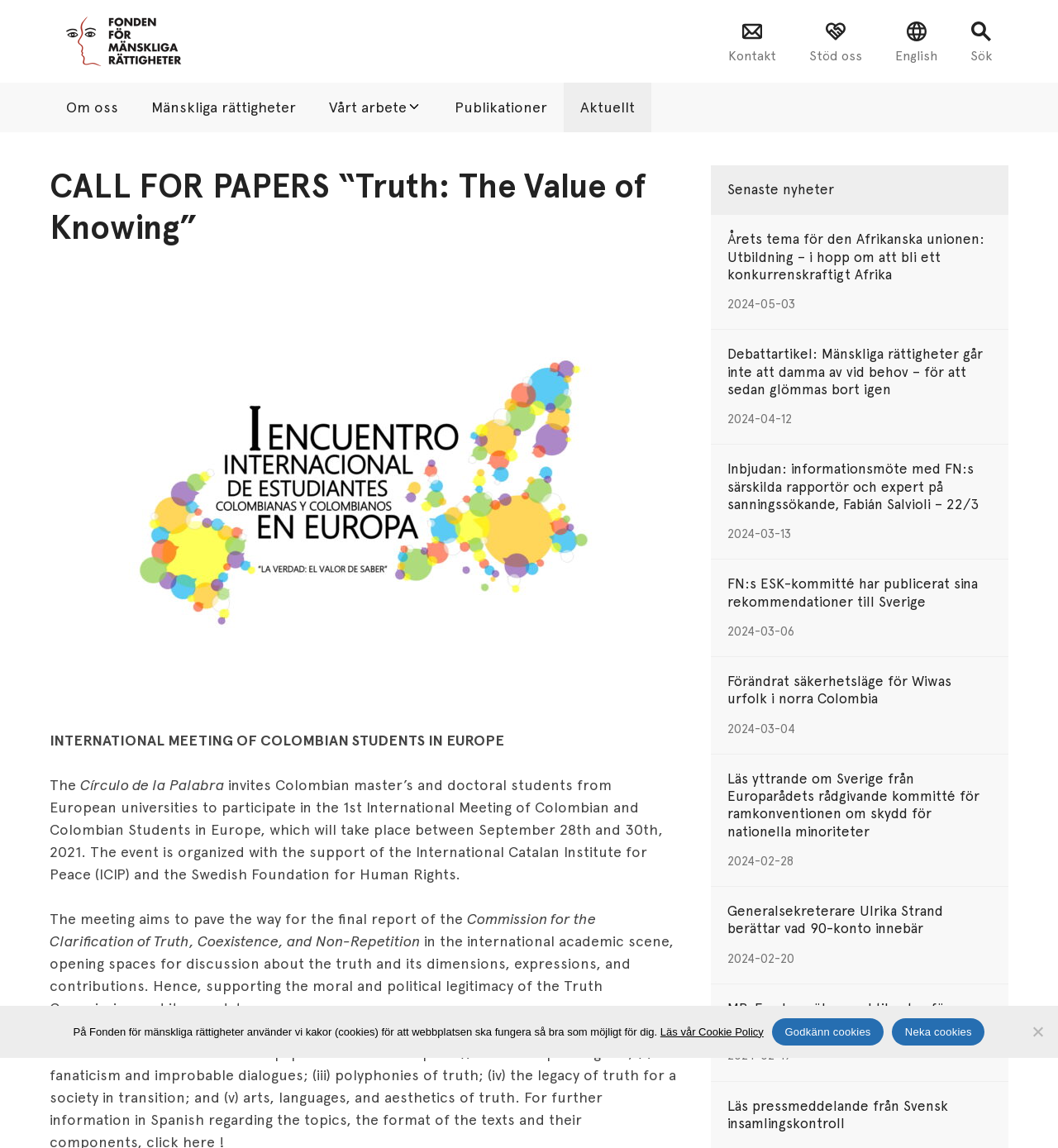Determine the bounding box coordinates for the clickable element required to fulfill the instruction: "Click the 'Om oss' link". Provide the coordinates as four float numbers between 0 and 1, i.e., [left, top, right, bottom].

[0.047, 0.072, 0.127, 0.115]